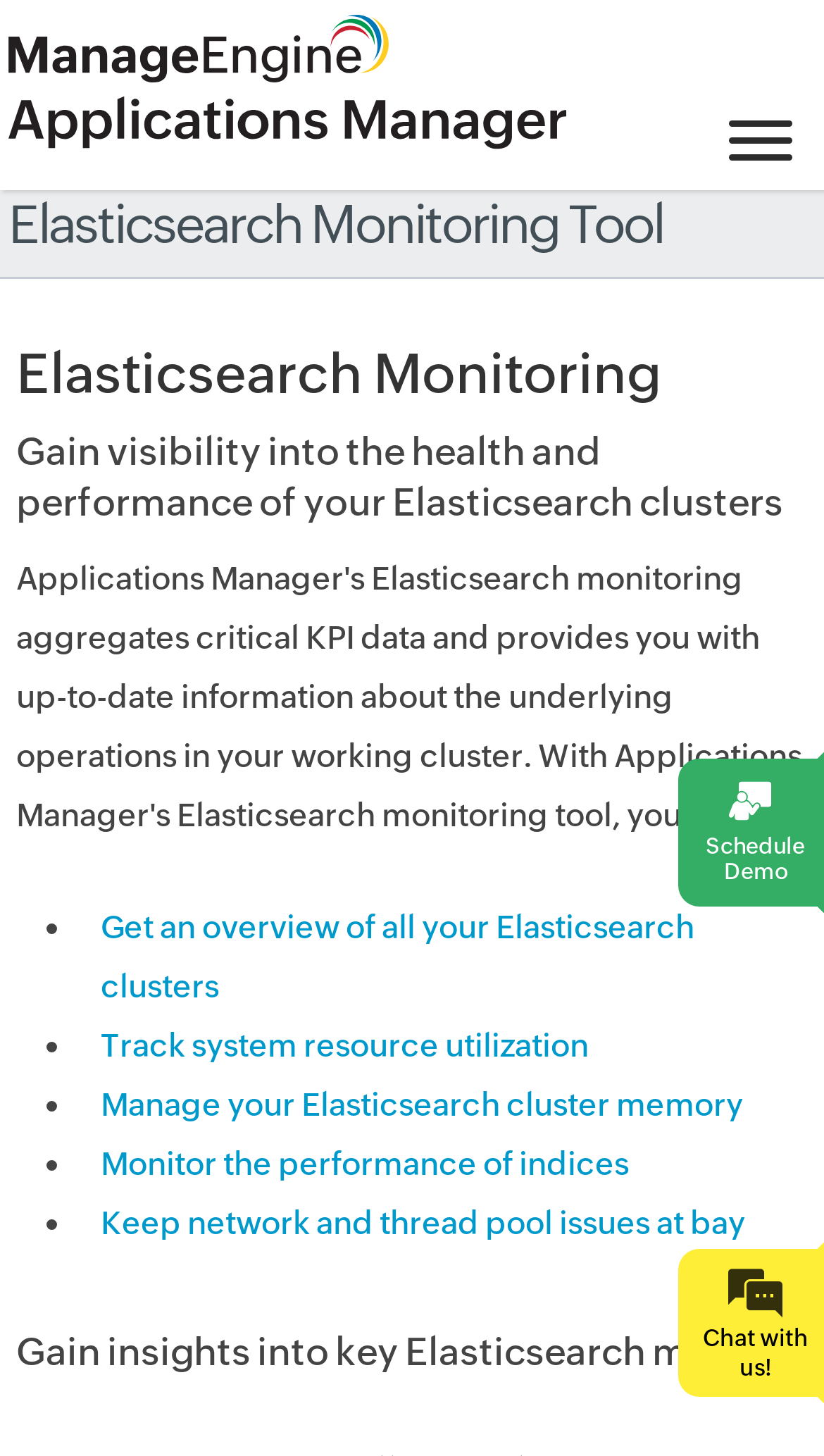Elaborate on the webpage's design and content in a detailed caption.

The webpage is about ManageEngine's Elasticsearch monitoring and management tool. At the top, there is a logo and a link to the ManageEngine website, positioned at the top-left corner of the page. Below the logo, there is a heading that reads "Elasticsearch Monitoring Tool" followed by a subheading "Elasticsearch Monitoring". 

Further down, there is a paragraph that explains the benefits of using the tool, stating that it provides visibility into the health and performance of Elasticsearch clusters. Below this paragraph, there is a list of four bullet points, each describing a key feature of the tool. The list items are positioned in the middle of the page and are evenly spaced. The features listed include getting an overview of all Elasticsearch clusters, tracking system resource utilization, managing cluster memory, and monitoring the performance of indices.

On the right side of the page, there is a call-to-action button that reads "Request demo". Below the list of features, there is another heading that reads "Gain insights into key Elasticsearch metrics". At the bottom-right corner of the page, there is a chat button that says "Chat with us!".